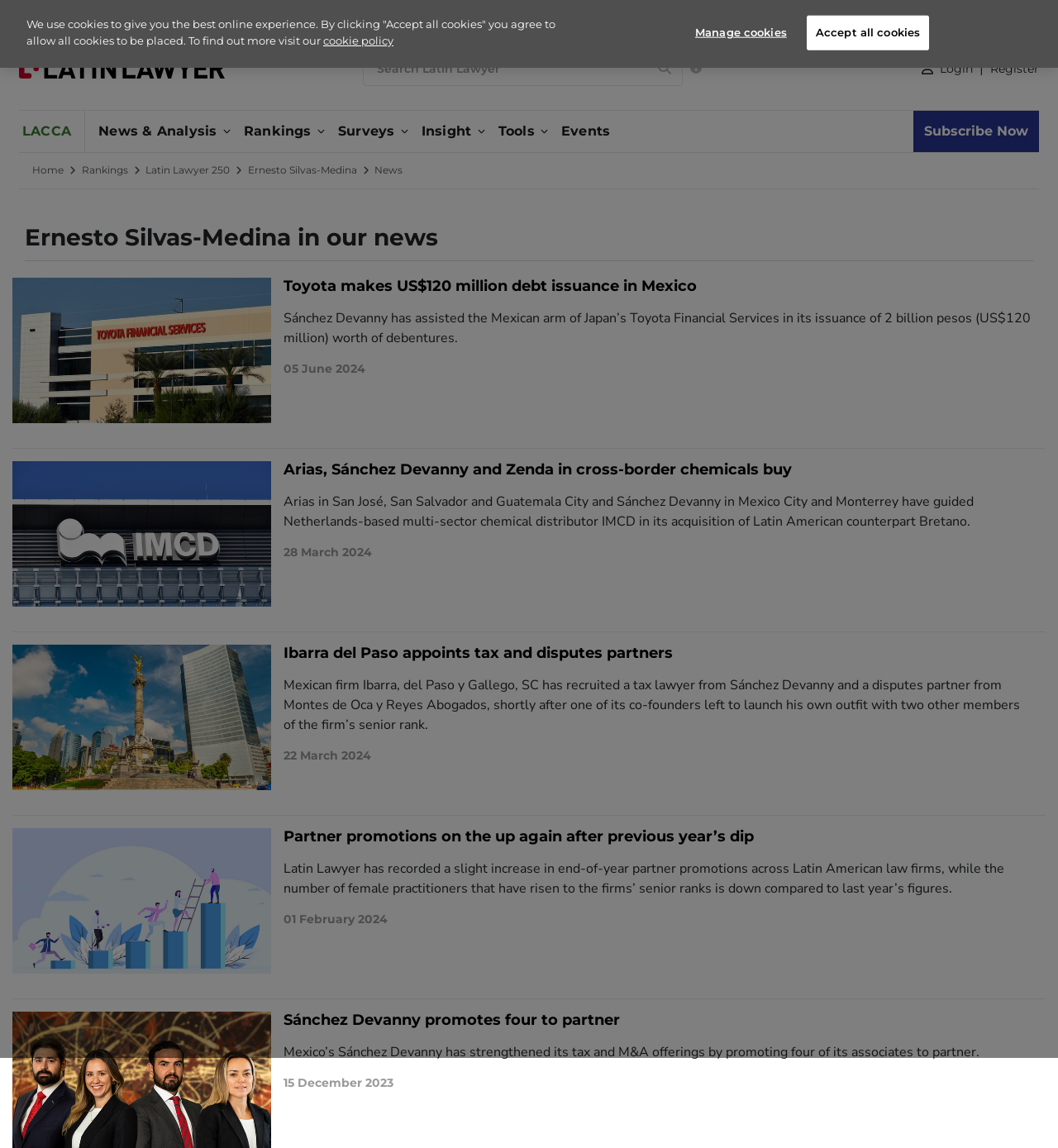Respond to the question below with a concise word or phrase:
What type of content is displayed on the webpage?

News and analysis